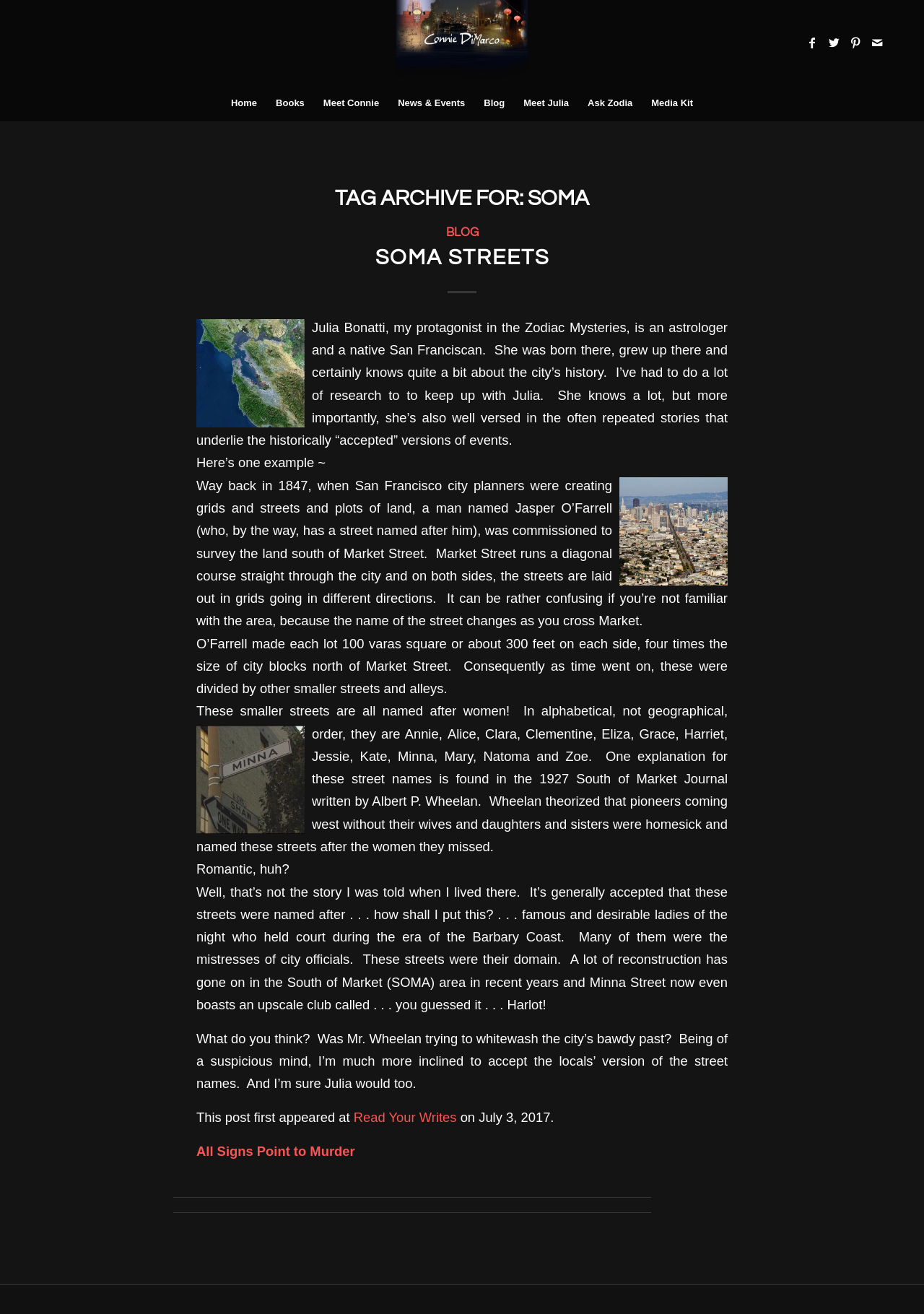What is the name of the author?
Look at the screenshot and provide an in-depth answer.

The answer can be found by looking at the top of the webpage, where the title 'SOMA – Connie Di Marco' is displayed. This suggests that Connie Di Marco is the author of the webpage or the books being discussed.